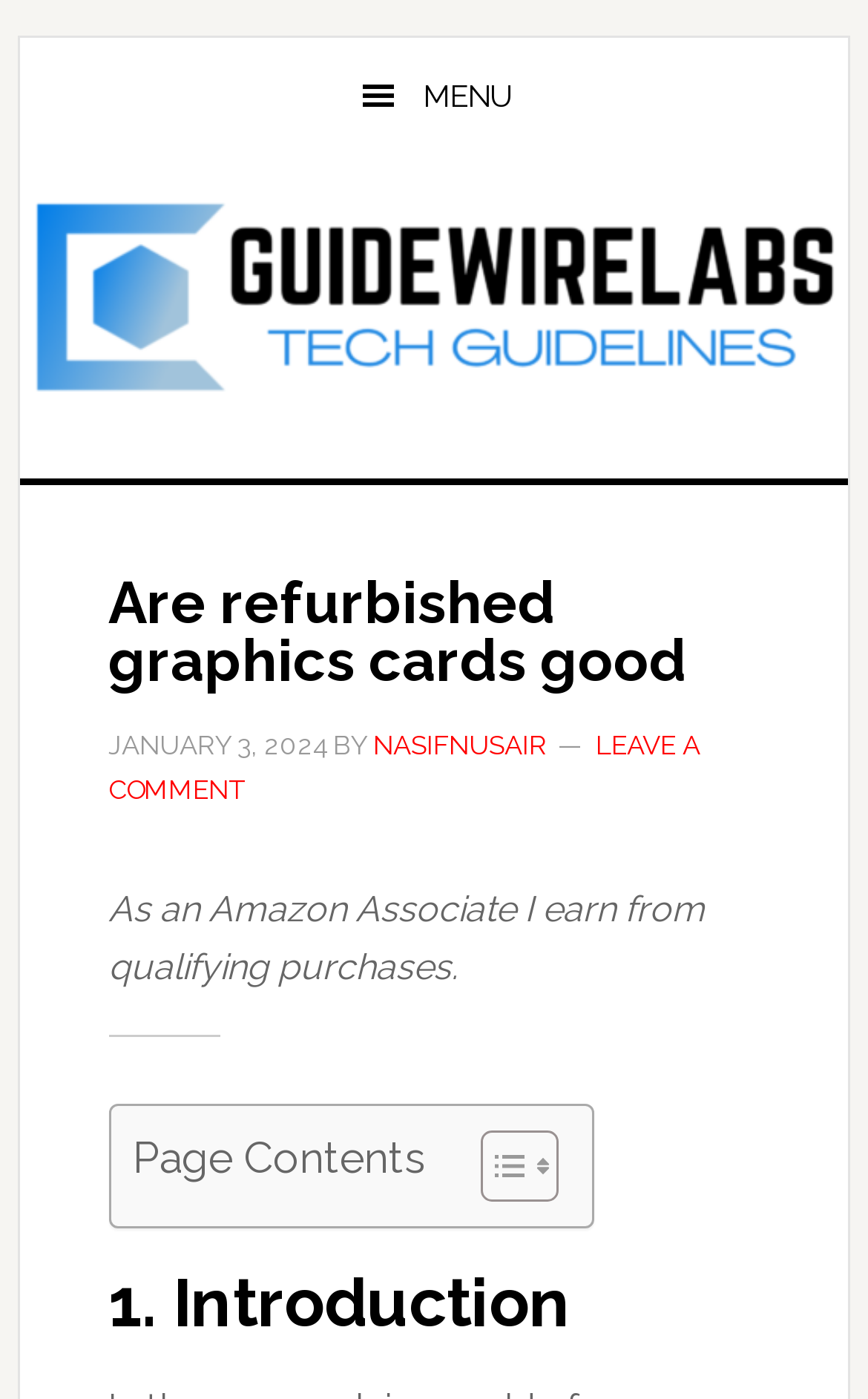Determine the bounding box for the described HTML element: "Data Consolidation White Papers". Ensure the coordinates are four float numbers between 0 and 1 in the format [left, top, right, bottom].

None